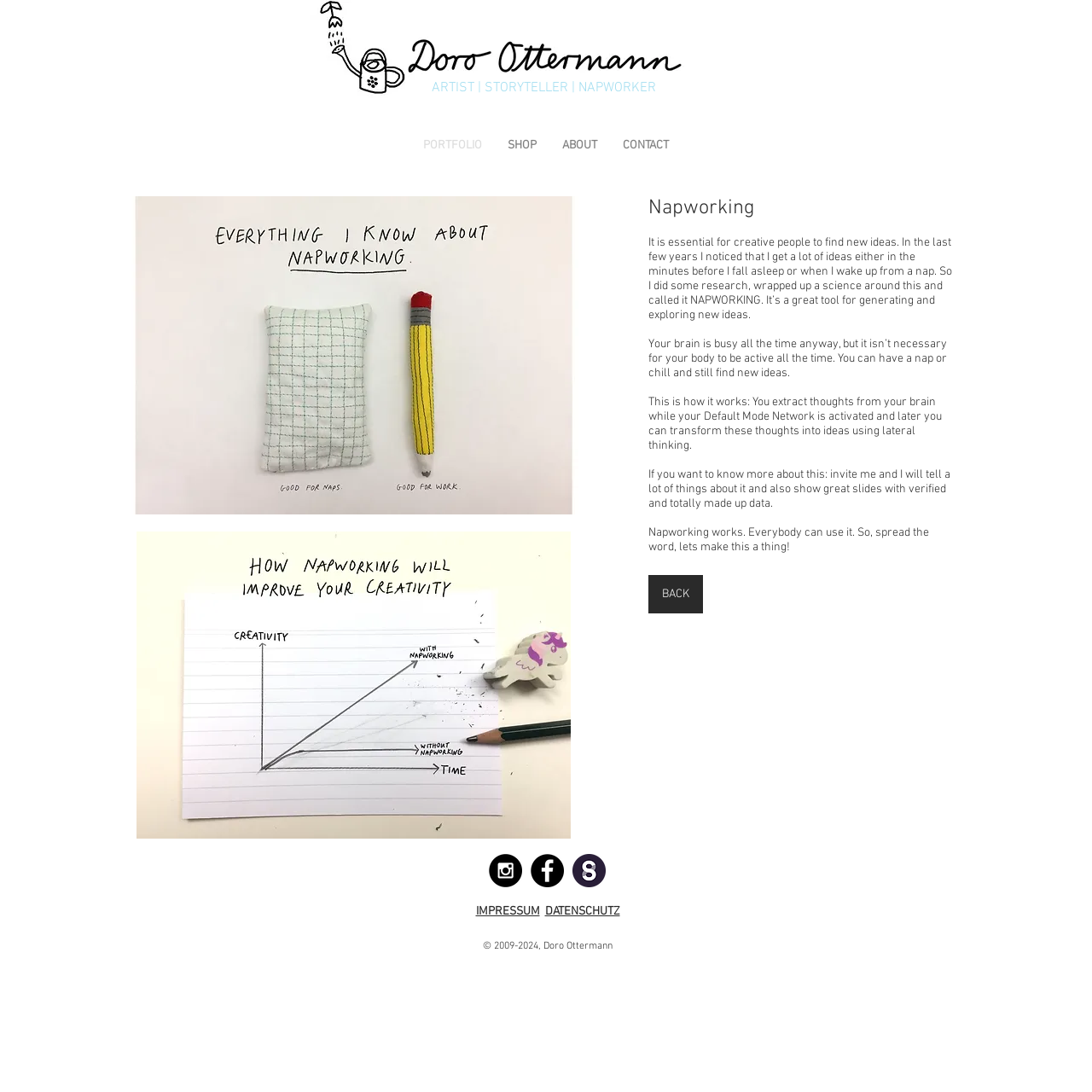Identify the bounding box coordinates of the clickable region necessary to fulfill the following instruction: "View the image about napworking". The bounding box coordinates should be four float numbers between 0 and 1, i.e., [left, top, right, bottom].

[0.117, 0.18, 0.53, 0.471]